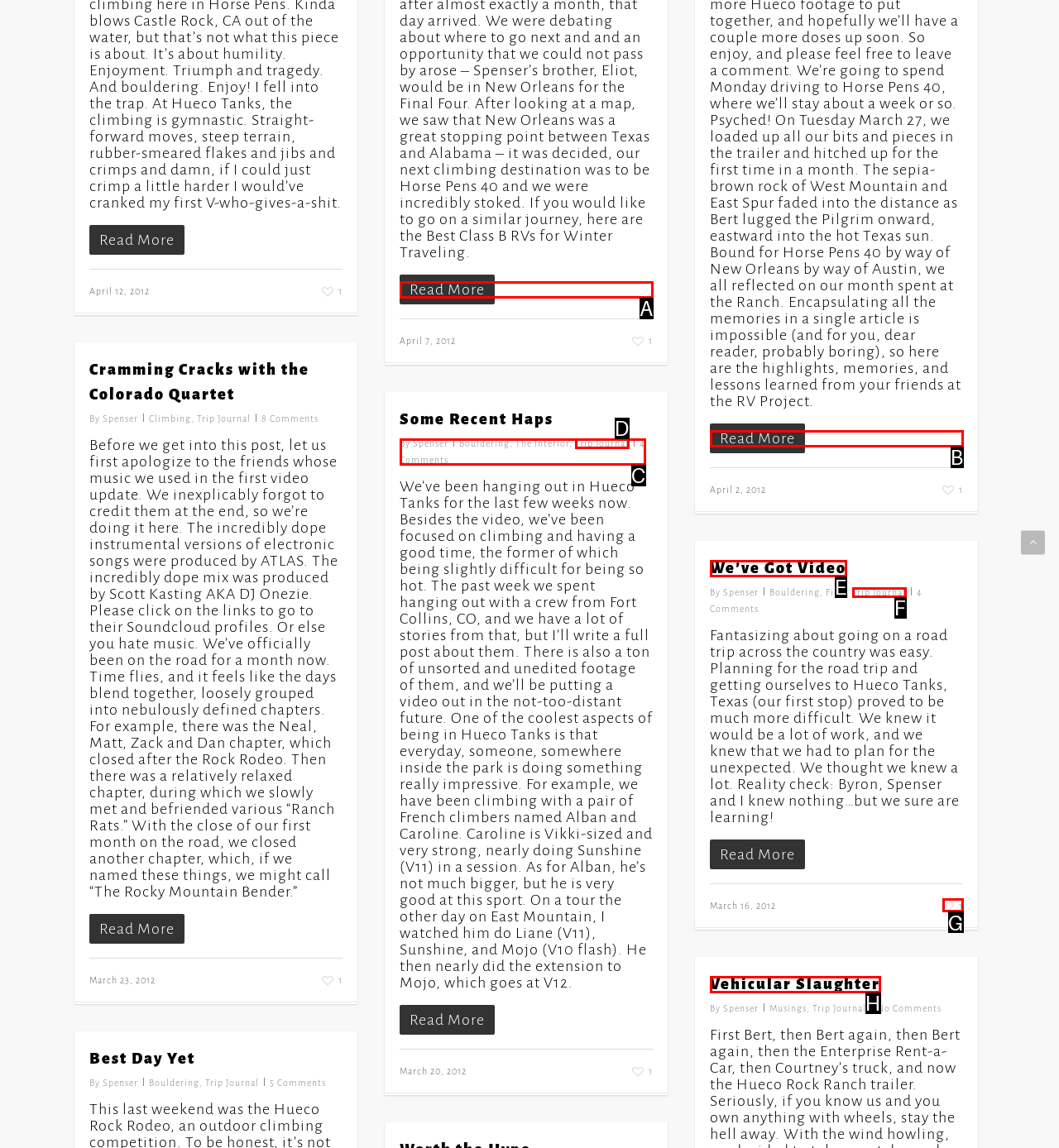Determine which option fits the following description: We’ve Got Video
Answer with the corresponding option's letter directly.

E